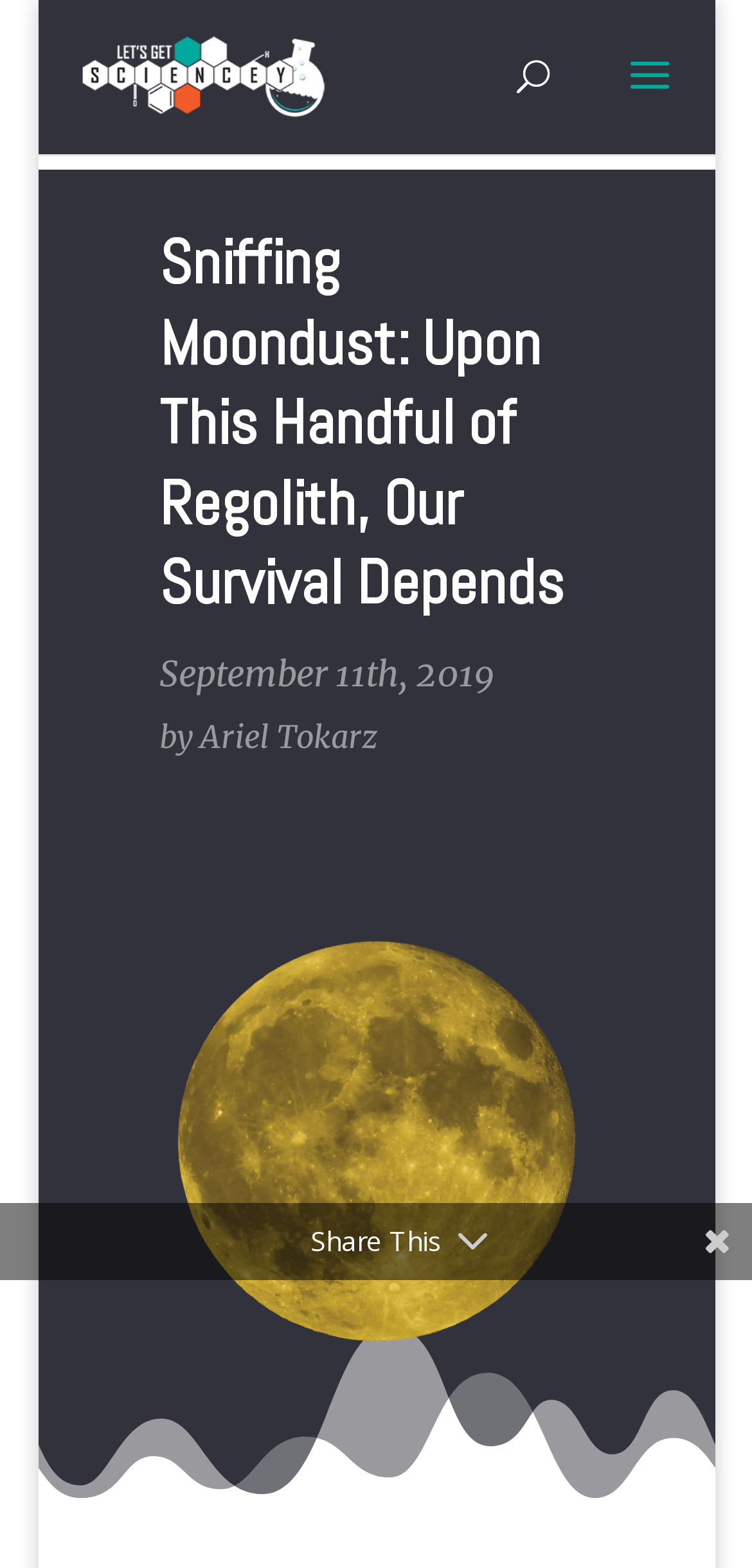What is the topic of the image at the bottom of the page?
Look at the image and provide a detailed response to the question.

I found the topic of the image by looking at its description 'mind reading tech to turn speech intent into text' which suggests that the image is related to mind reading technology.